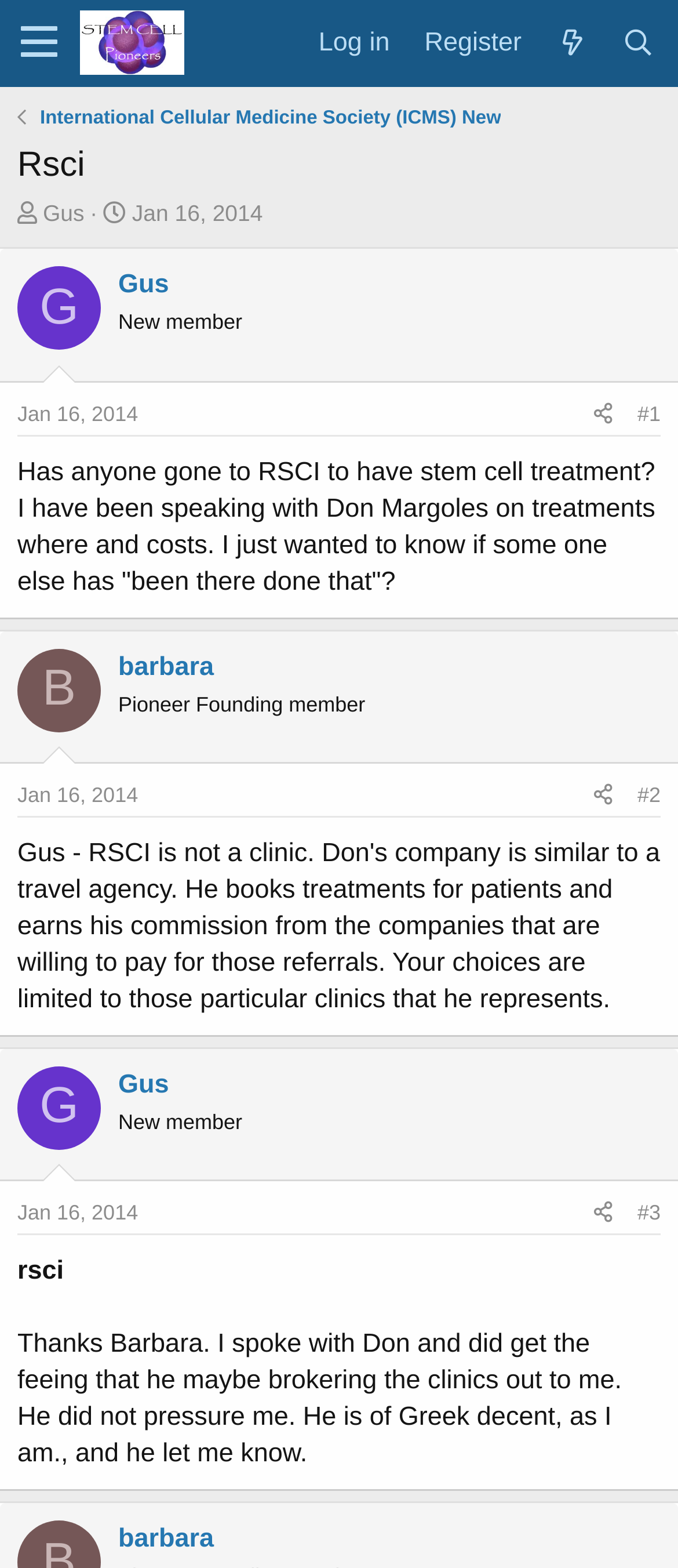How many posts does 'barbara' have?
Kindly offer a detailed explanation using the data available in the image.

I looked at the article elements and found two headings with the text 'barbara', which indicates that 'barbara' has two posts.